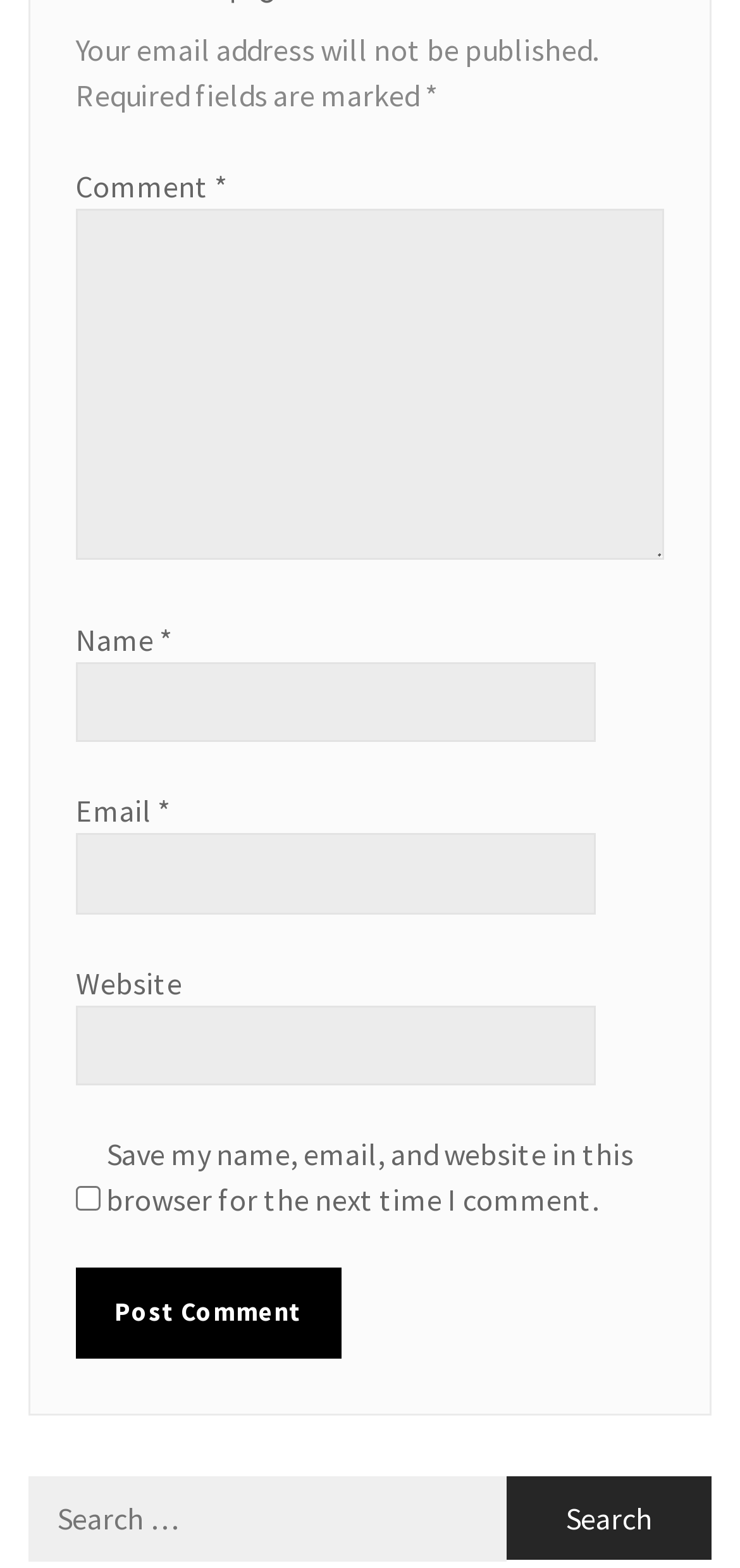Pinpoint the bounding box coordinates of the element you need to click to execute the following instruction: "send an email to the radio station". The bounding box should be represented by four float numbers between 0 and 1, in the format [left, top, right, bottom].

None